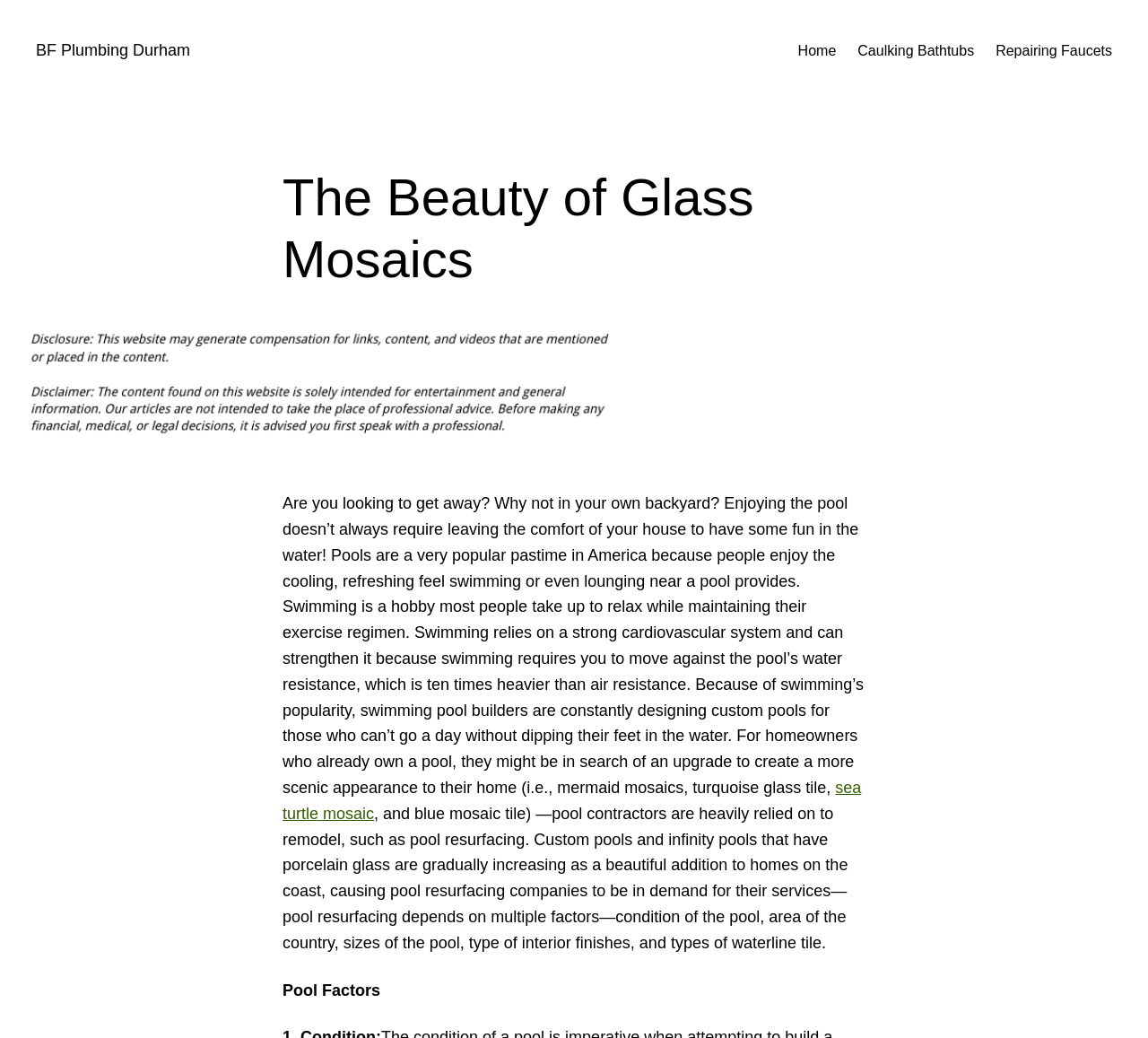Describe all the key features of the webpage in detail.

The webpage is about the beauty of glass mosaics, specifically in the context of swimming pools. At the top left, there is a link to "BF Plumbing Durham" and a logo or image related to the company. To the right of this, there are three links: "Home", "Caulking Bathtubs", and "Repairing Faucets". 

Below these links, there is a large heading that reads "The Beauty of Glass Mosaics". Next to this heading, there is an image that takes up about half of the screen width. 

Below the image, there is a block of text that discusses the popularity of swimming pools in America and how they can be a great way to relax and exercise. The text also mentions how swimming pool builders design custom pools and how homeowners might be looking to upgrade their existing pools to create a more scenic appearance. 

Within this block of text, there is a link to "sea turtle mosaic", which suggests that the webpage might be showcasing different types of mosaic designs for pools. 

The text continues to discuss the demand for pool resurfacing companies and the factors that affect their services, such as the condition of the pool, location, and type of interior finishes. 

At the bottom of the page, there is a heading that reads "Pool Factors", which might be a section that breaks down the different factors that affect pool design and maintenance.